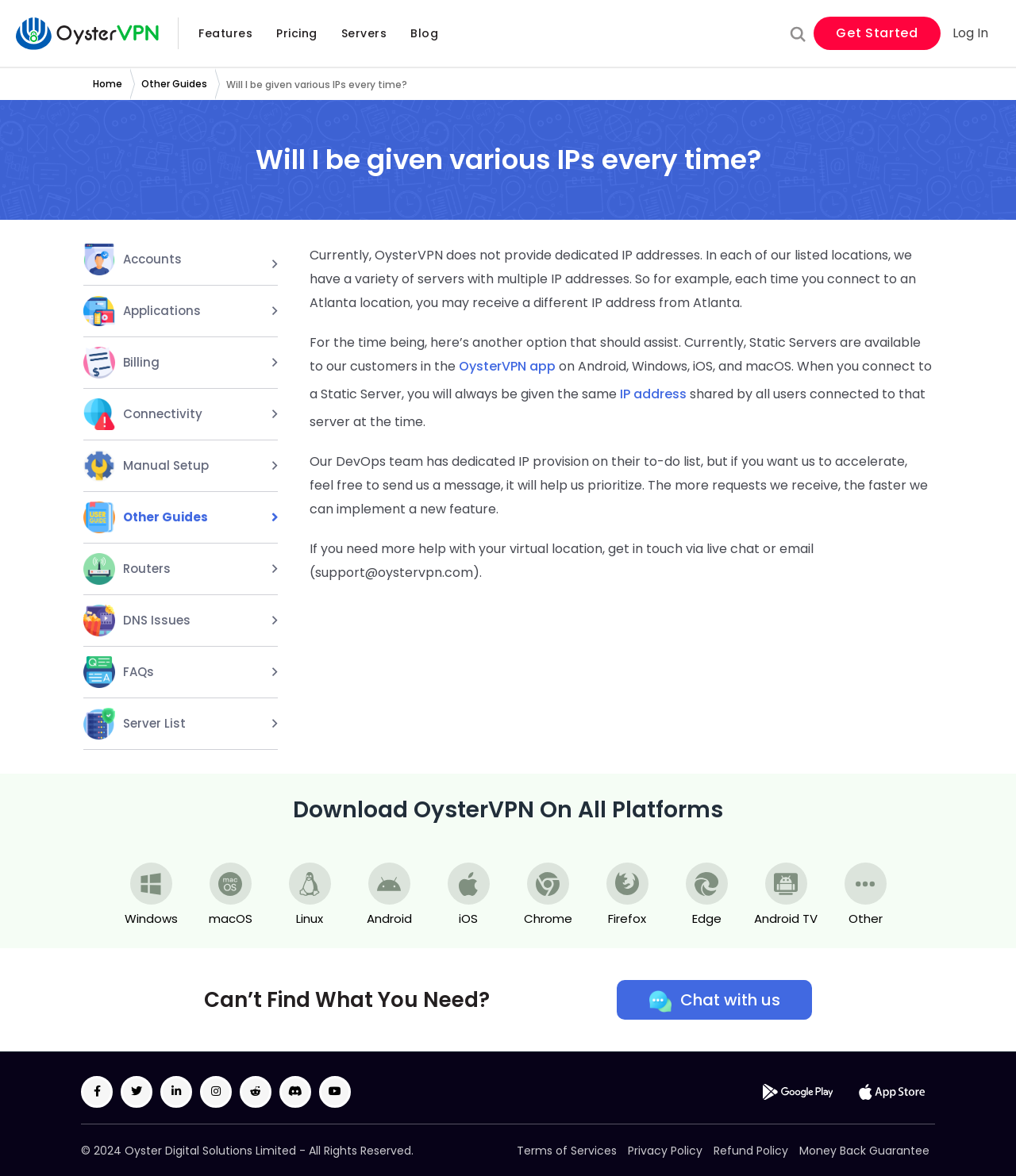Locate the bounding box coordinates of the element that should be clicked to execute the following instruction: "Click on the 'Server List' link".

[0.082, 0.594, 0.273, 0.637]